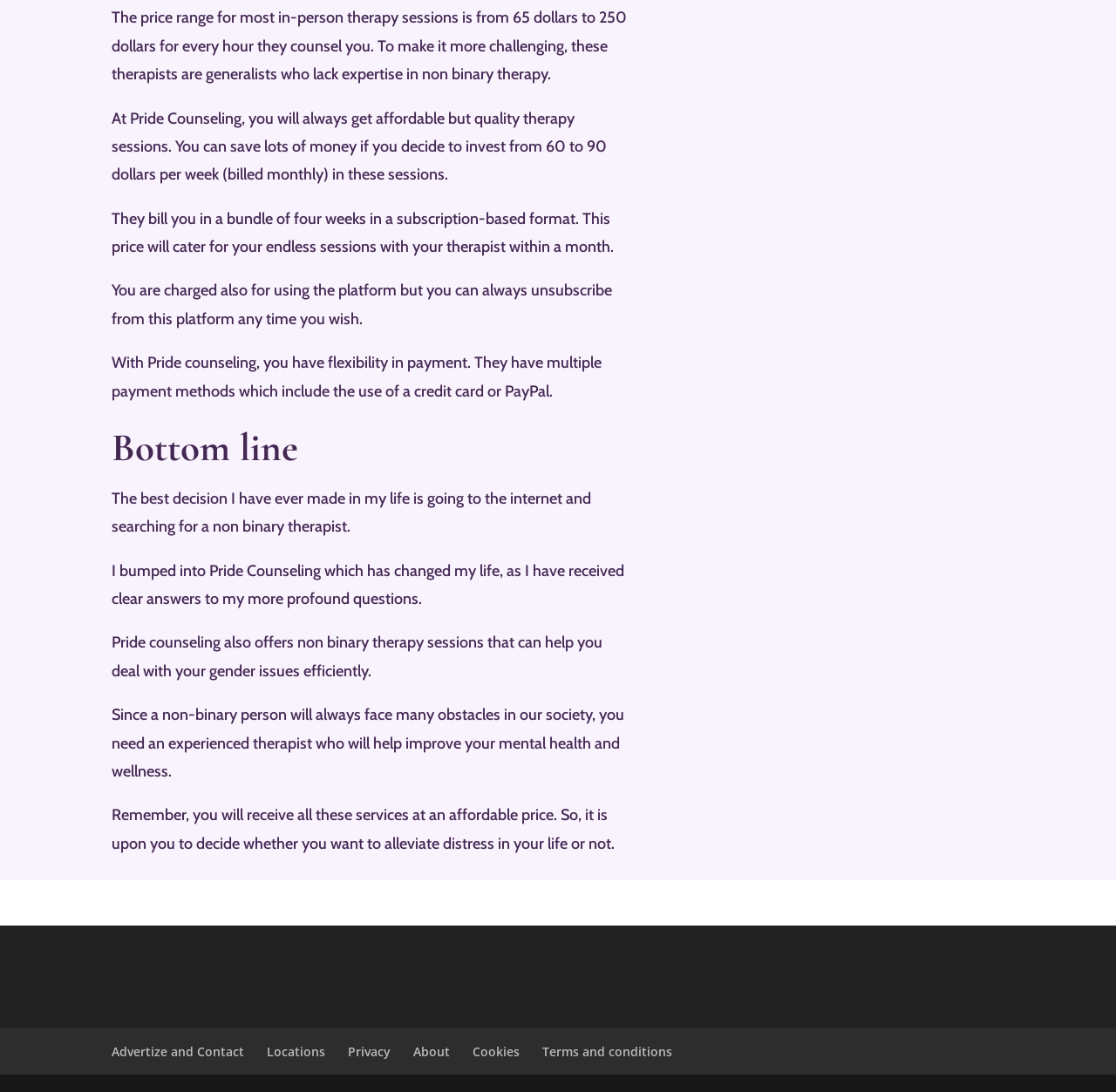Give a one-word or phrase response to the following question: How does Pride Counseling bill its clients?

In a bundle of four weeks